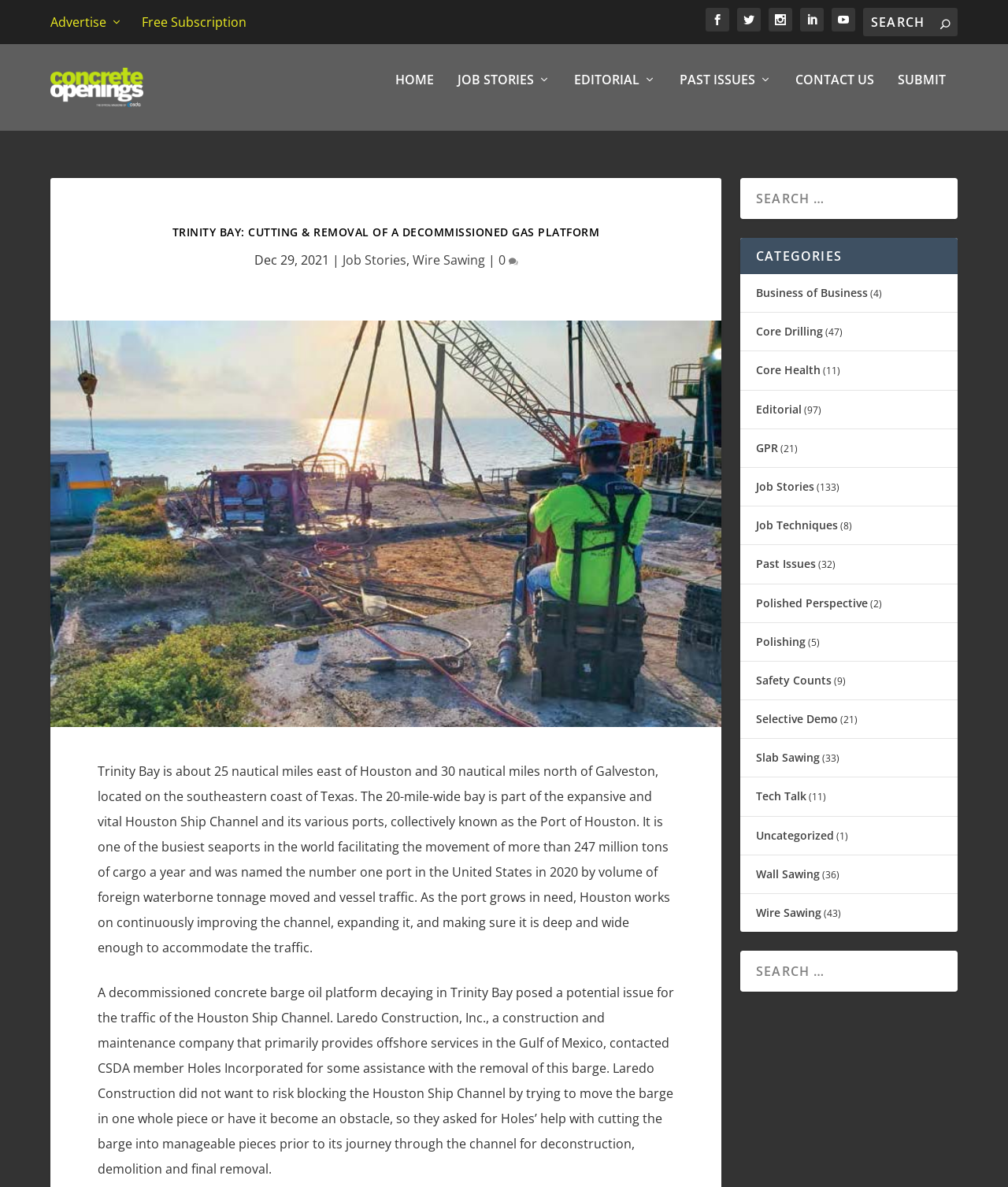Locate the bounding box coordinates of the clickable region to complete the following instruction: "Explore categories."

[0.734, 0.187, 0.95, 0.218]